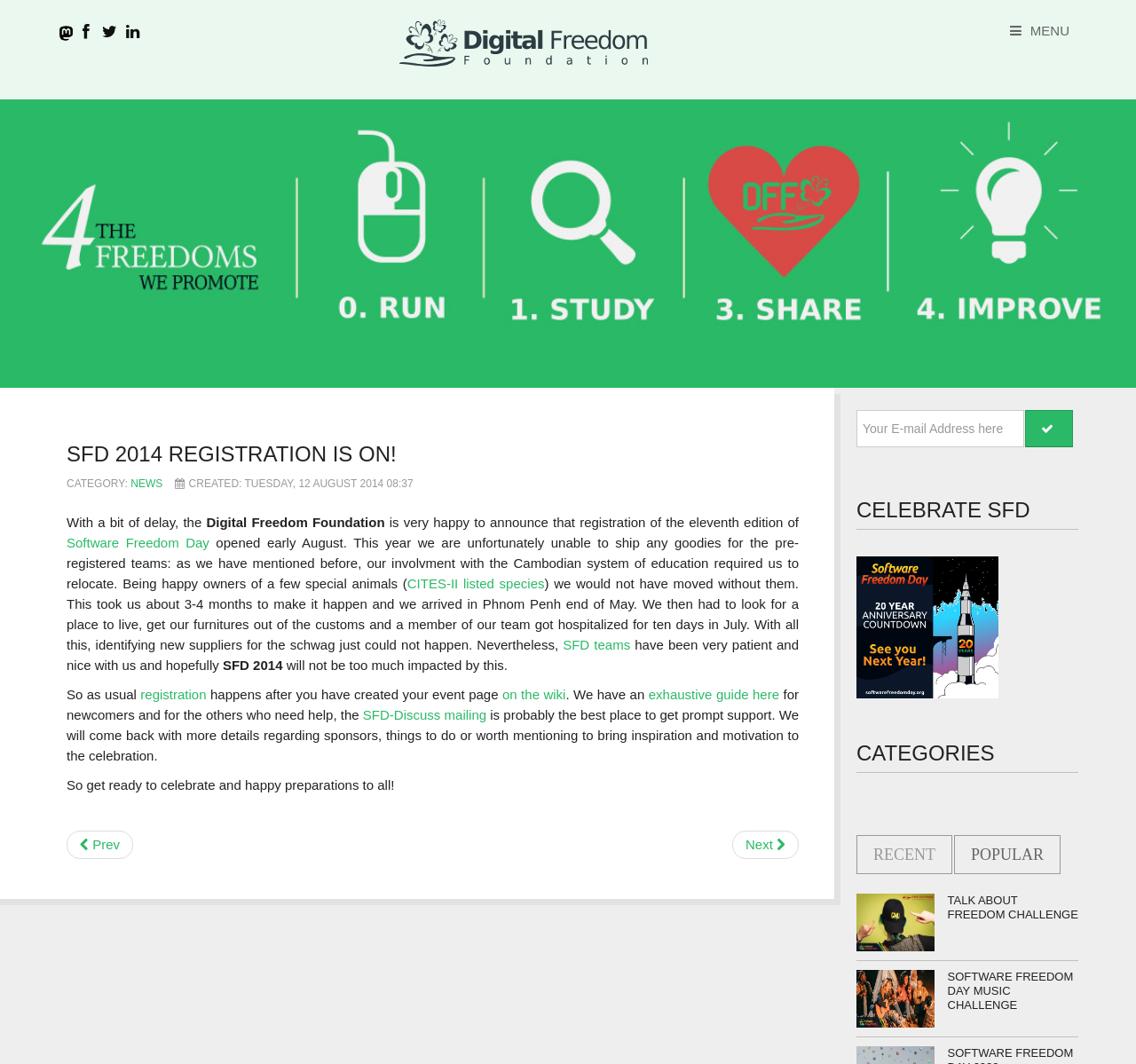Identify the bounding box coordinates of the clickable region to carry out the given instruction: "Enter your email address in the text box".

[0.754, 0.385, 0.902, 0.42]